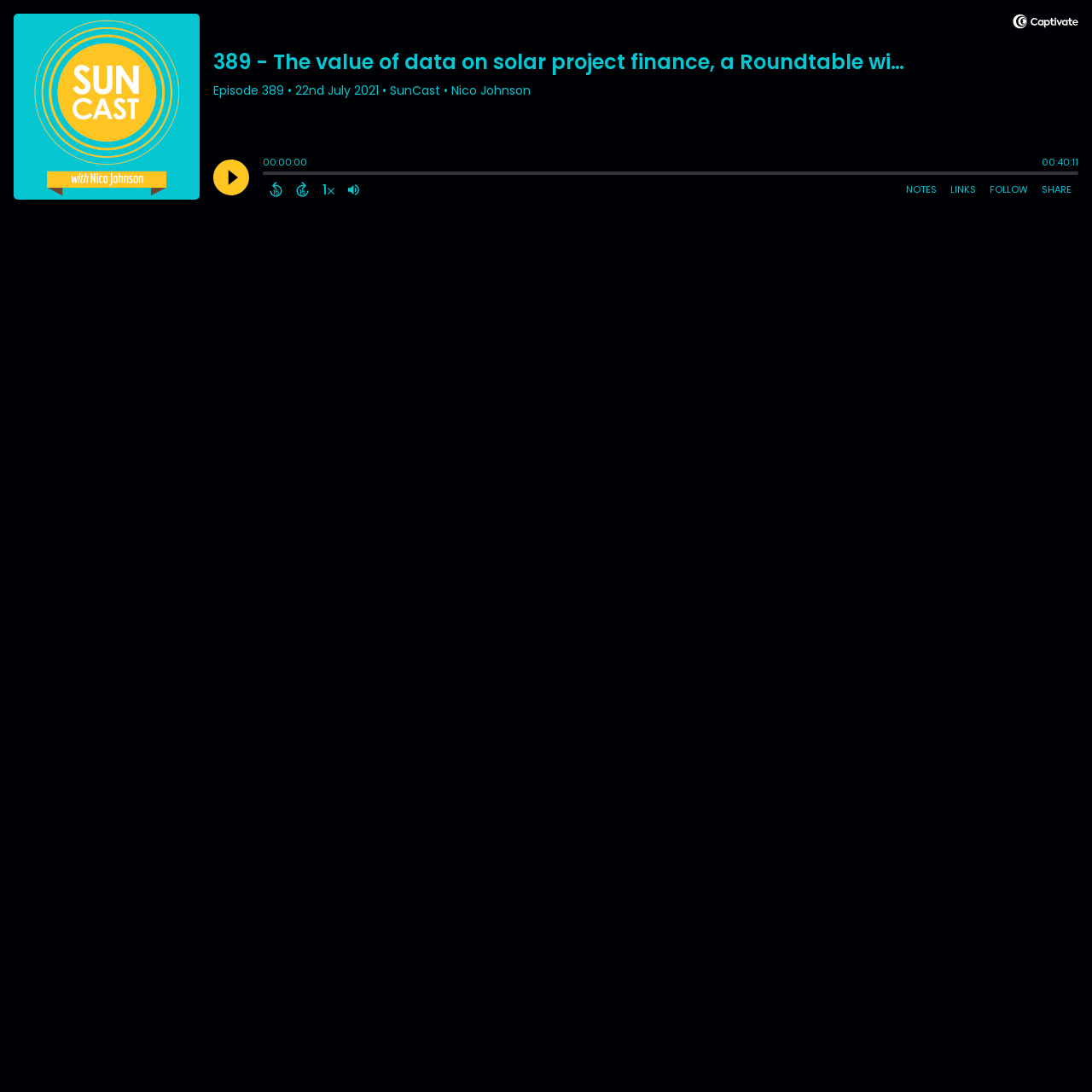What is the episode number of the current podcast?
From the details in the image, answer the question comprehensively.

I found the episode number by looking at the StaticText element with the text 'Episode 389' which is located at the top of the webpage.